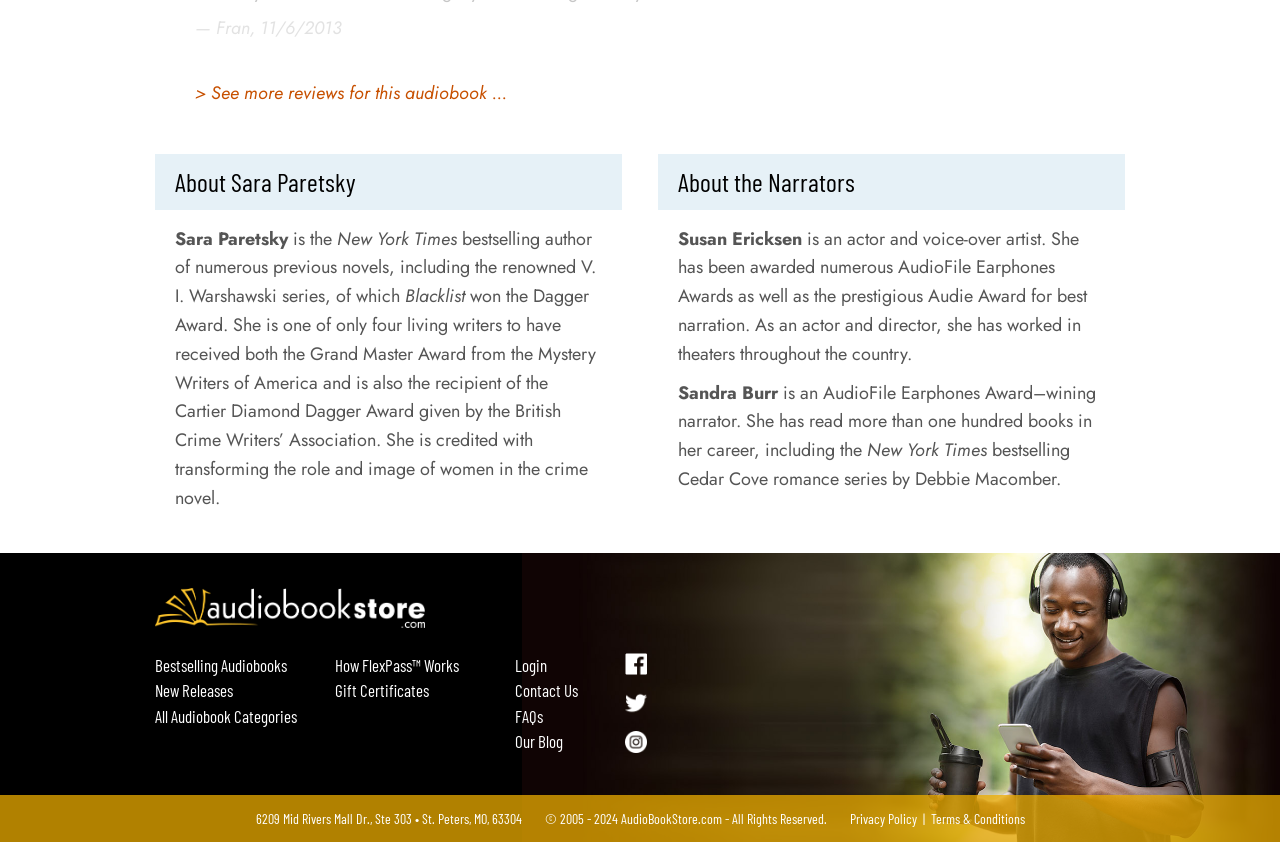What is the name of the award mentioned in the webpage?
Please respond to the question with a detailed and well-explained answer.

I found the name of the award by reading the text that describes Sara Paretsky's achievements, which mentions that she won the Dagger Award.